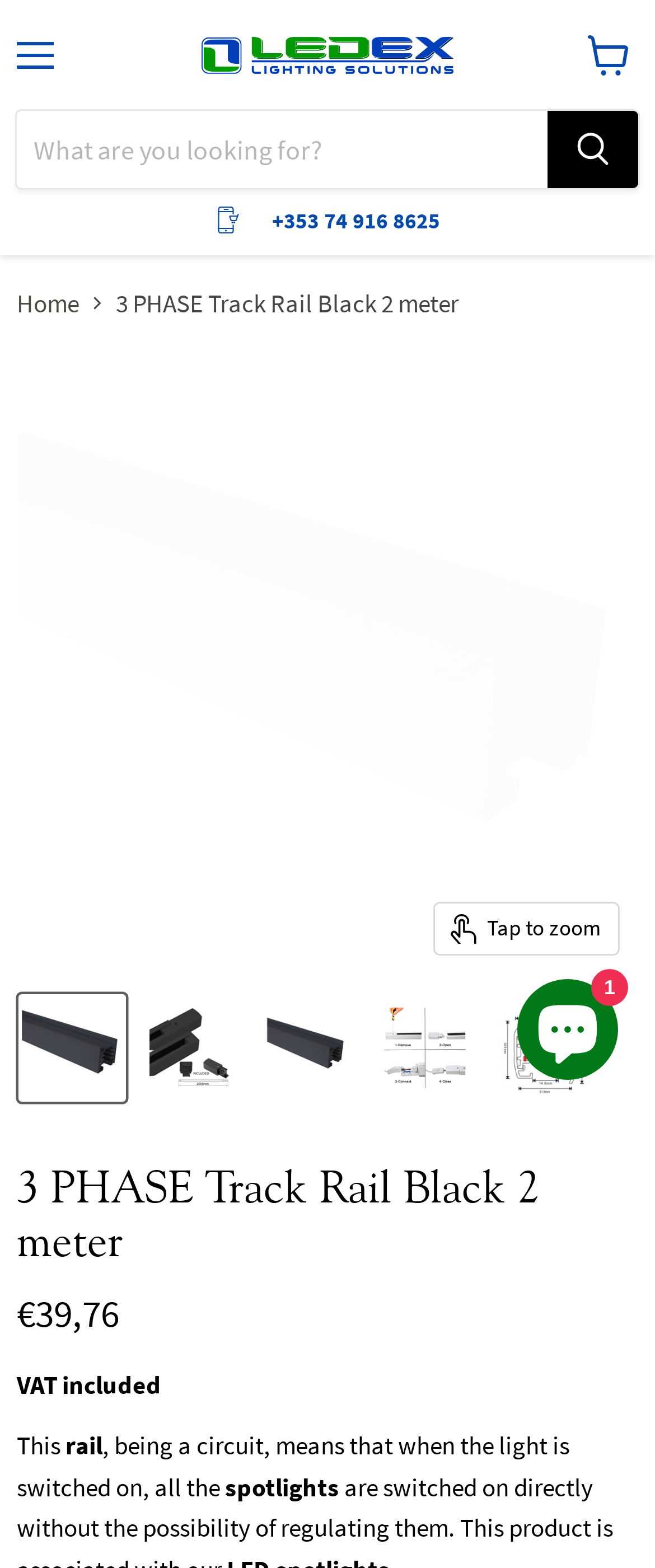Please identify the coordinates of the bounding box for the clickable region that will accomplish this instruction: "View cart".

[0.872, 0.012, 0.987, 0.059]